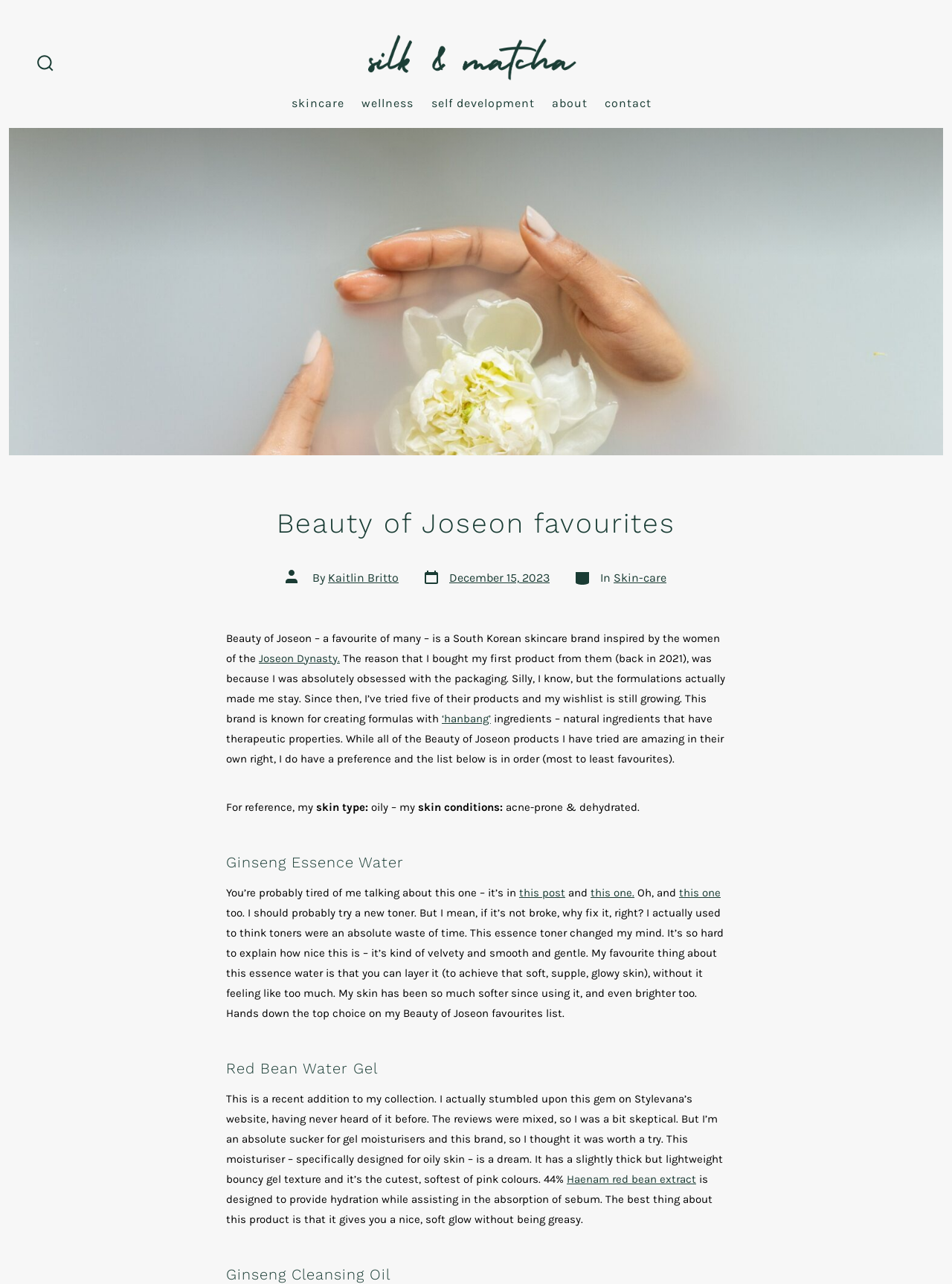Locate the bounding box coordinates of the segment that needs to be clicked to meet this instruction: "Read the post by Kaitlin Britto".

[0.345, 0.444, 0.419, 0.455]